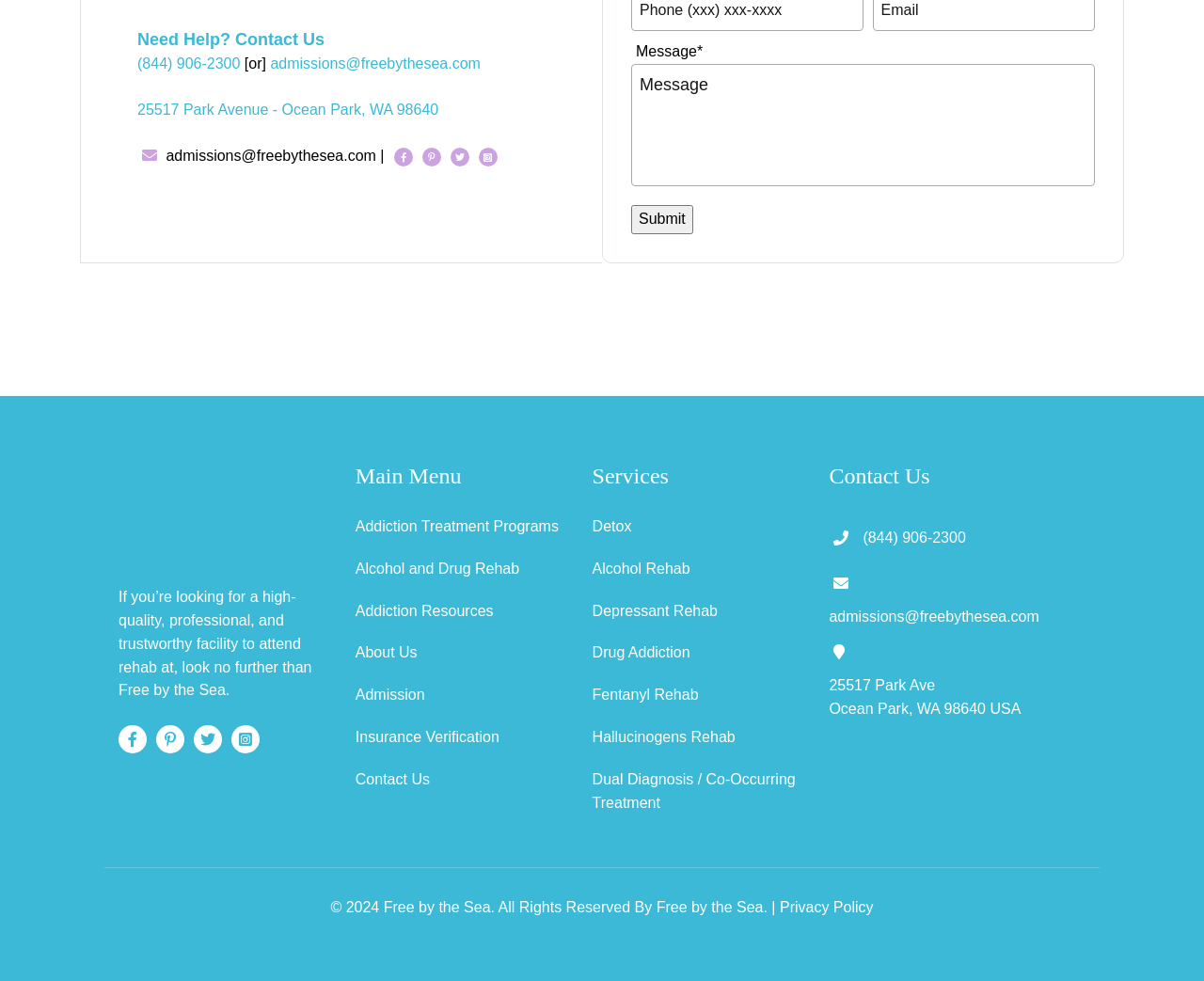Identify the bounding box of the UI component described as: "Alcohol and Drug Rehab".

[0.295, 0.571, 0.431, 0.588]